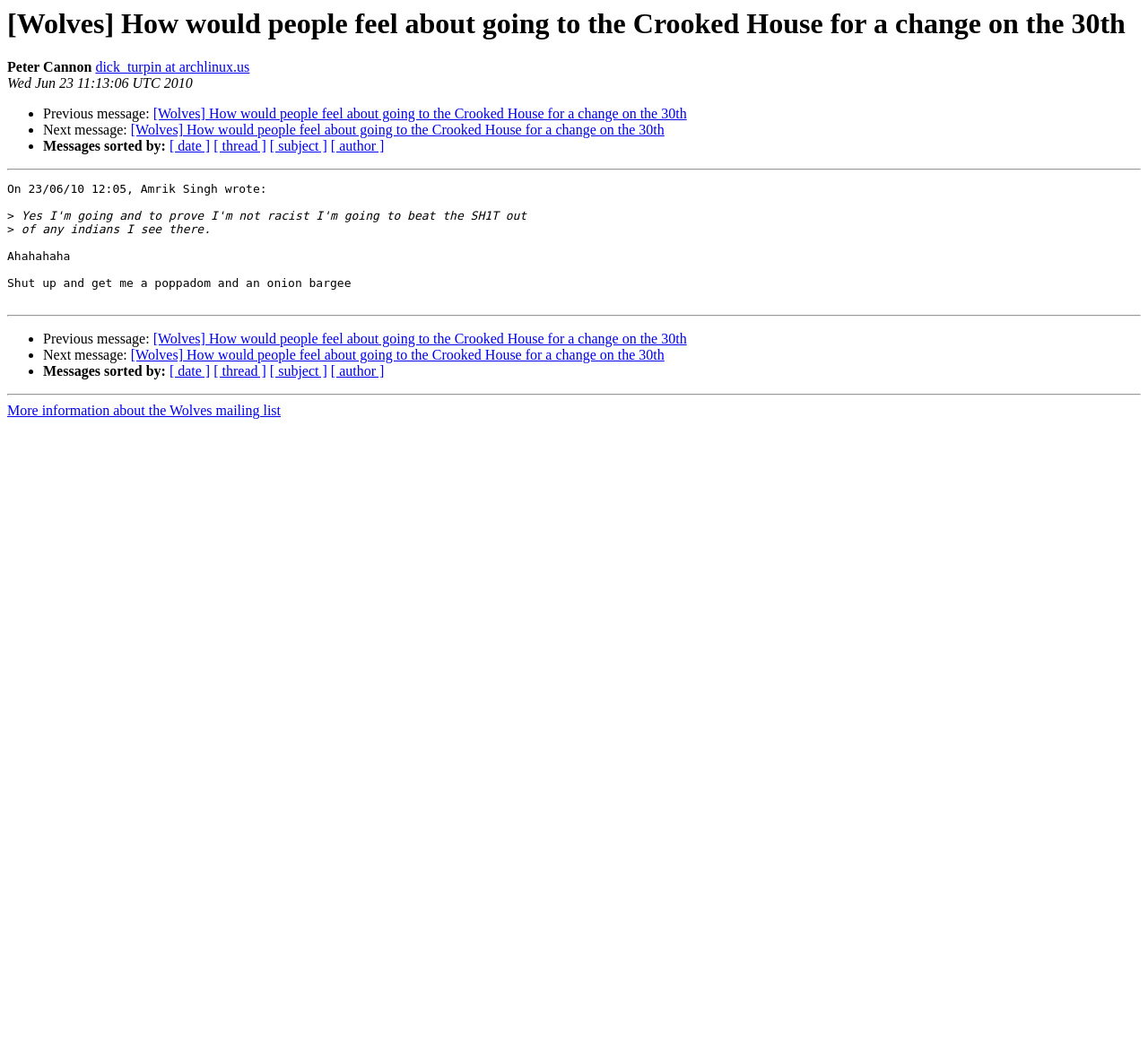Provide the bounding box coordinates for the UI element described in this sentence: "Does Toothpaste Lower Testosterone". The coordinates should be four float values between 0 and 1, i.e., [left, top, right, bottom].

None